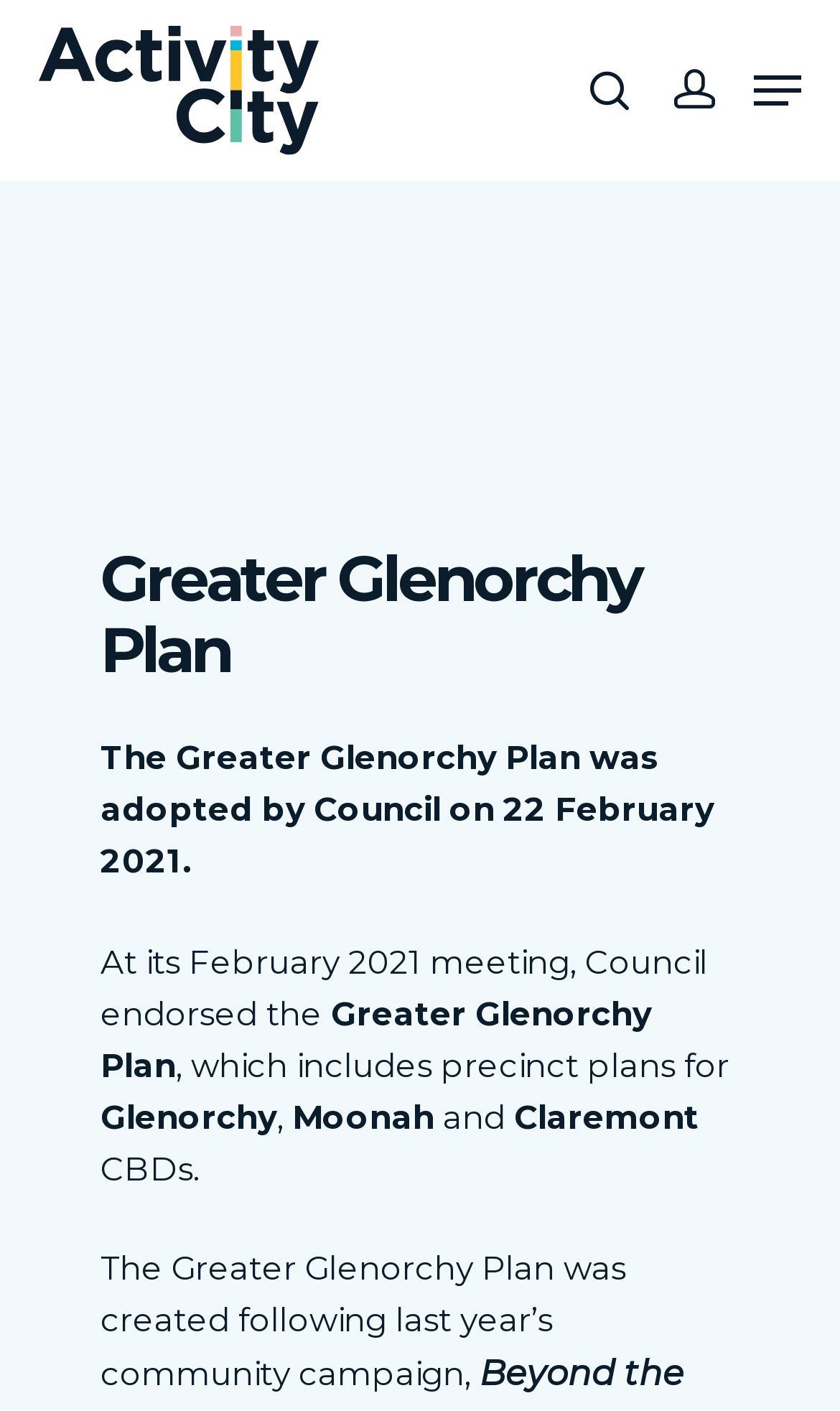Find the bounding box coordinates for the UI element that matches this description: "aria-label="Navigation Menu"".

[0.897, 0.049, 0.954, 0.079]